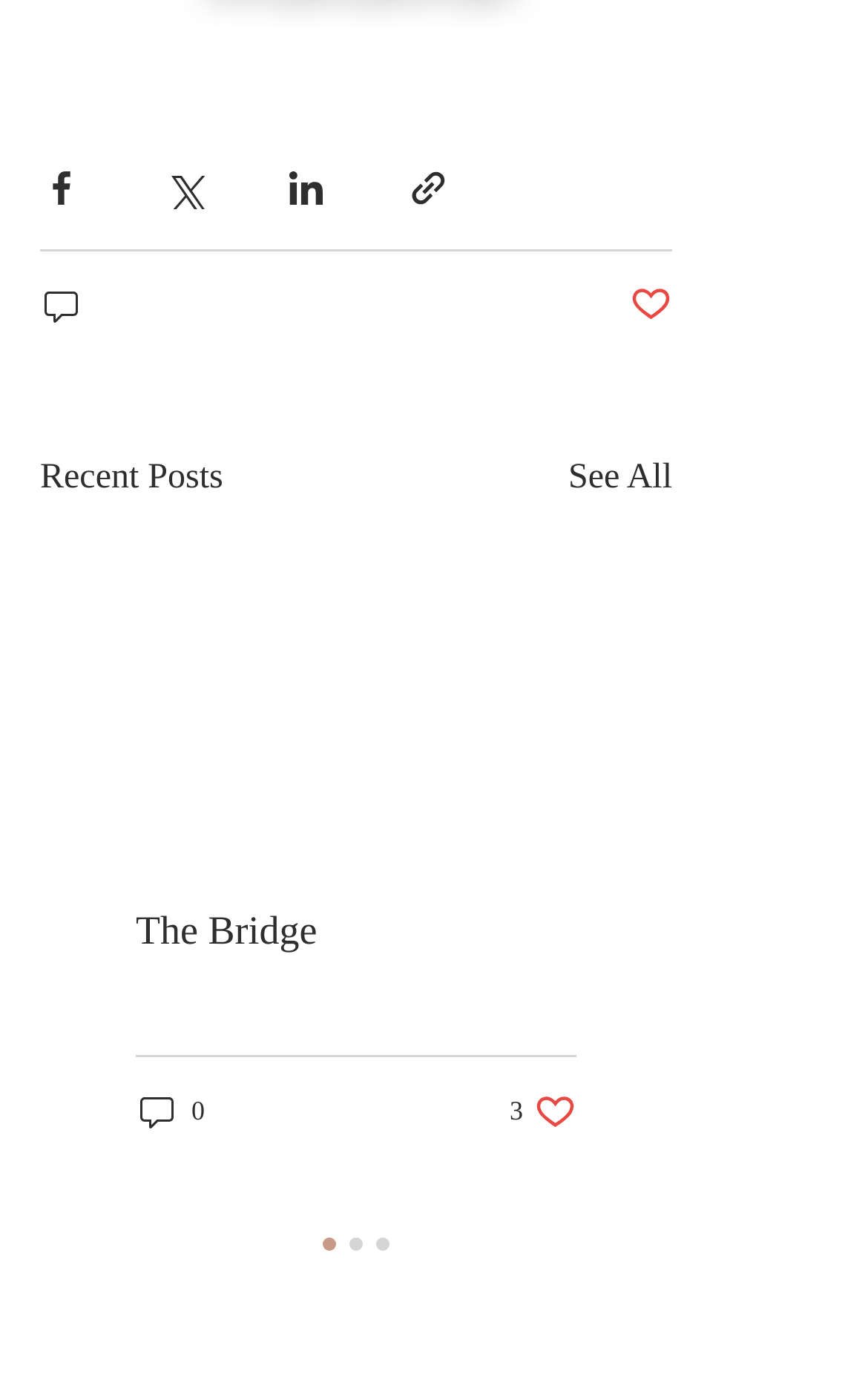Provide a brief response using a word or short phrase to this question:
What social media platforms can be used to share?

Facebook, Twitter, LinkedIn